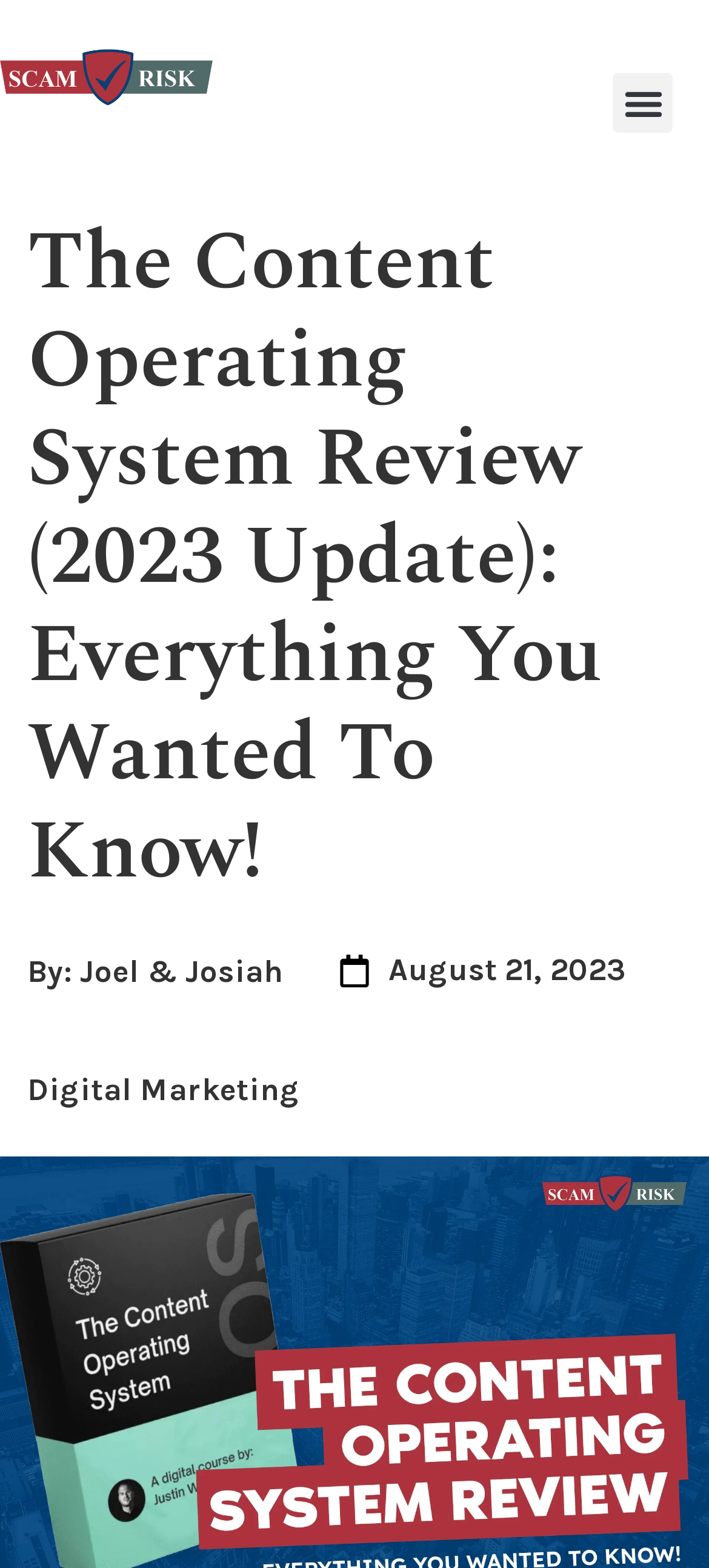Look at the image and write a detailed answer to the question: 
Who are the authors of the review?

I found the authors of the review by looking at the StaticText element with the text 'By: Joel & Josiah'. This element is located above the date of the review, indicating that it is the authorship information.